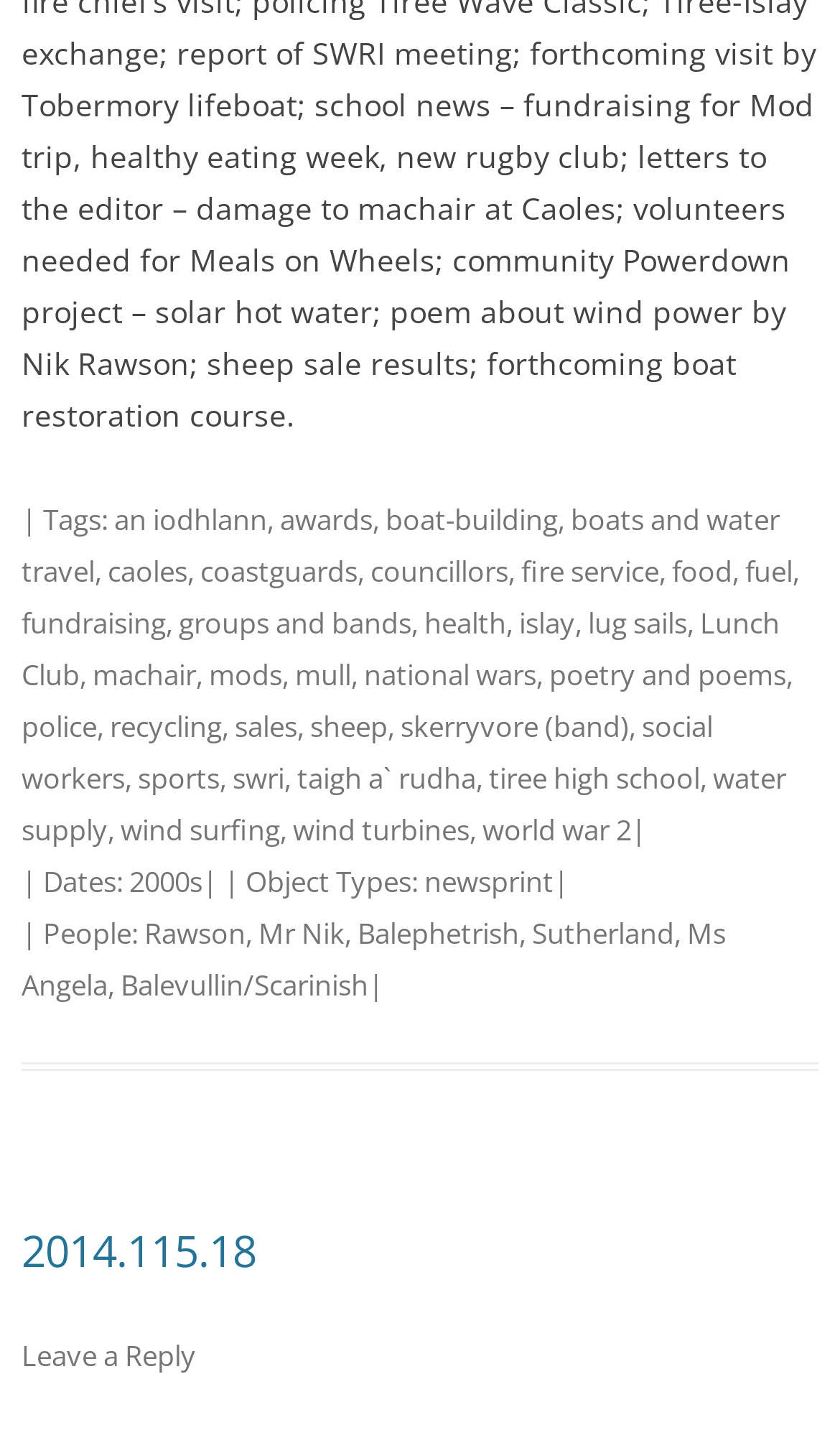Give the bounding box coordinates for the element described by: "Sutherland, Ms Angela, Balevullin/Scarinish".

[0.026, 0.633, 0.864, 0.695]